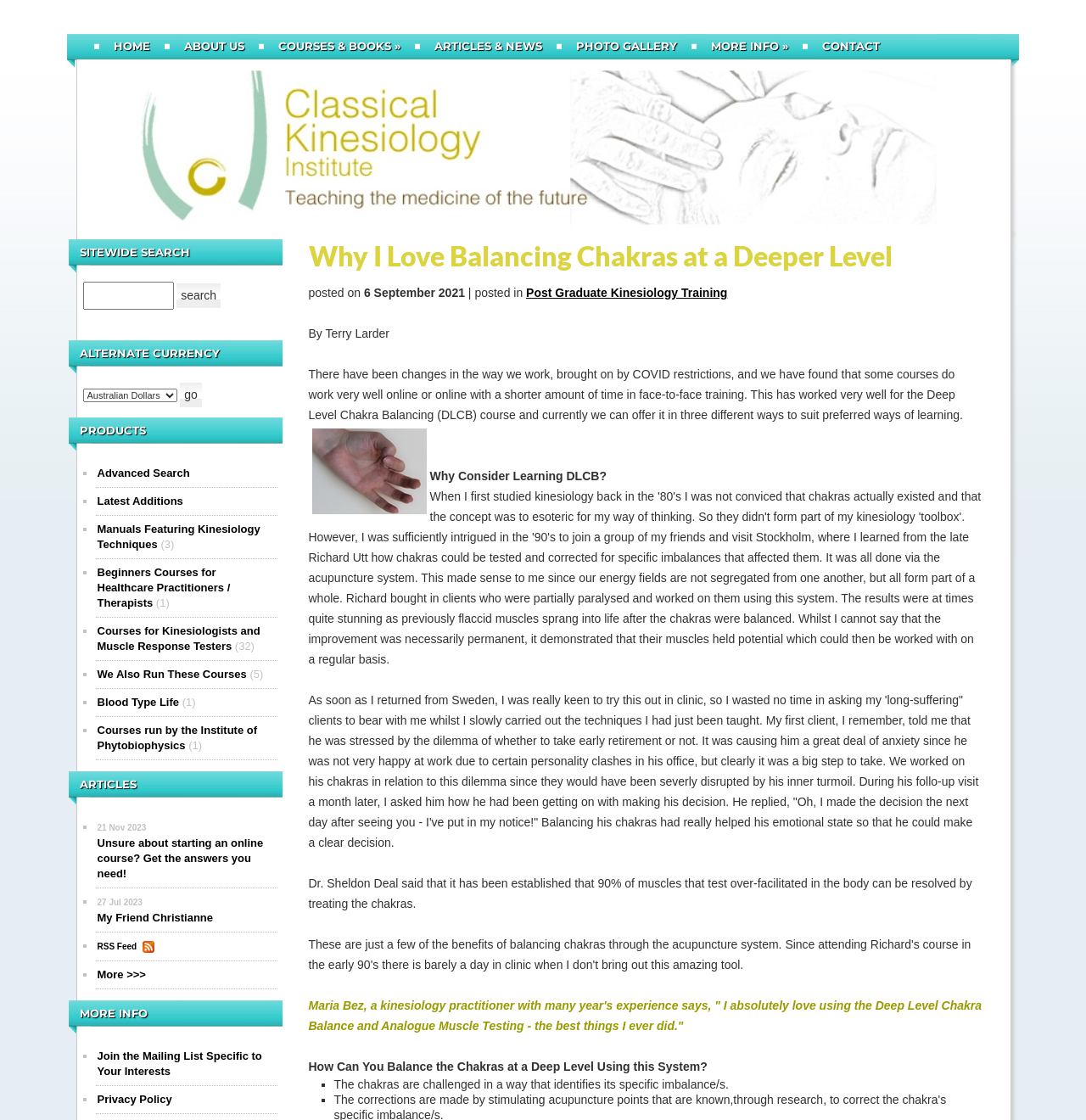Generate a thorough caption that explains the contents of the webpage.

This webpage is about balancing chakras at a deeper level. At the top, there is a navigation menu with links to "HOME", "ABOUT US", "COURSES & BOOKS", "ARTICLES & NEWS", "PHOTO GALLERY", "MORE INFO", and "CONTACT". Below the navigation menu, there is a search bar with a "Search" button. 

On the left side, there are three sections: "SITEWIDE SEARCH", "ALTERNATE CURRENCY", and "PRODUCTS". The "PRODUCTS" section has a list of links to various courses, including "Advanced Search", "Latest Additions", and "Manuals Featuring Kinesiology Techniques".

On the right side, there are two main sections: "ARTICLES" and "MORE INFO". The "ARTICLES" section has a list of links to news articles, including "Unsure about starting an online course? Get the answers you need!" and "My Friend Christianne". Each article has a date and a brief description. The "MORE INFO" section has links to "Join the Mailing List Specific to Your Interests" and "Privacy Policy".

The main content of the webpage is an article titled "Why I Love Balancing Chakras at a Deeper Level". The article has a heading and a brief introduction. Below the introduction, there is an image and a section titled "Why Consider Learning DLCB?". The article then shares a personal experience of the author, Terry Larder, who used the Deep Level Chakra Balancing (DLCB) course to help a client make a decision about early retirement. The article also quotes Dr. Sheldon Deal and Maria Bez, a kinesiology practitioner, about the effectiveness of the DLCB system. Finally, the article explains how the DLCB system works, including challenging the chakras to identify imbalances and using analogue muscle testing.